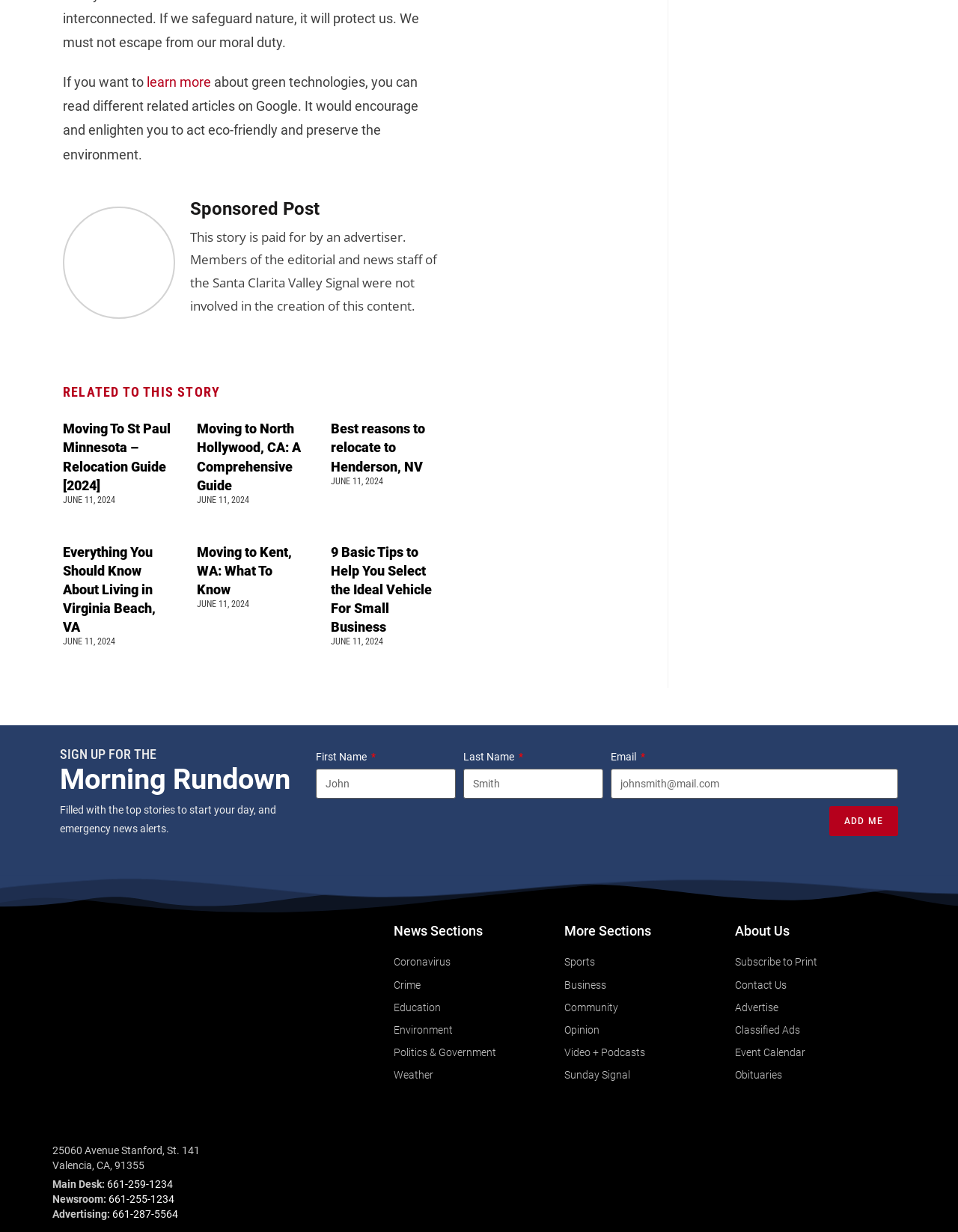Specify the bounding box coordinates of the element's area that should be clicked to execute the given instruction: "Enter your first name". The coordinates should be four float numbers between 0 and 1, i.e., [left, top, right, bottom].

[0.33, 0.624, 0.476, 0.648]